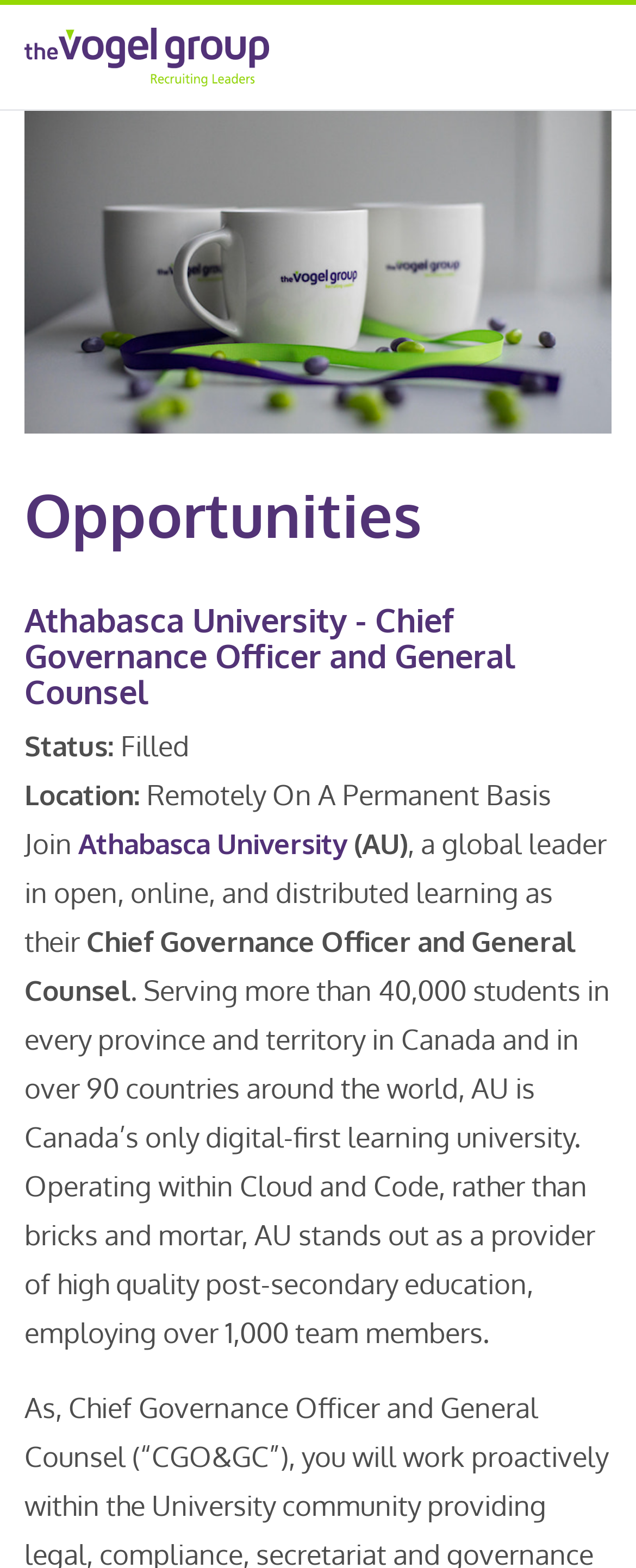Provide your answer to the question using just one word or phrase: What is the status of the job?

Filled